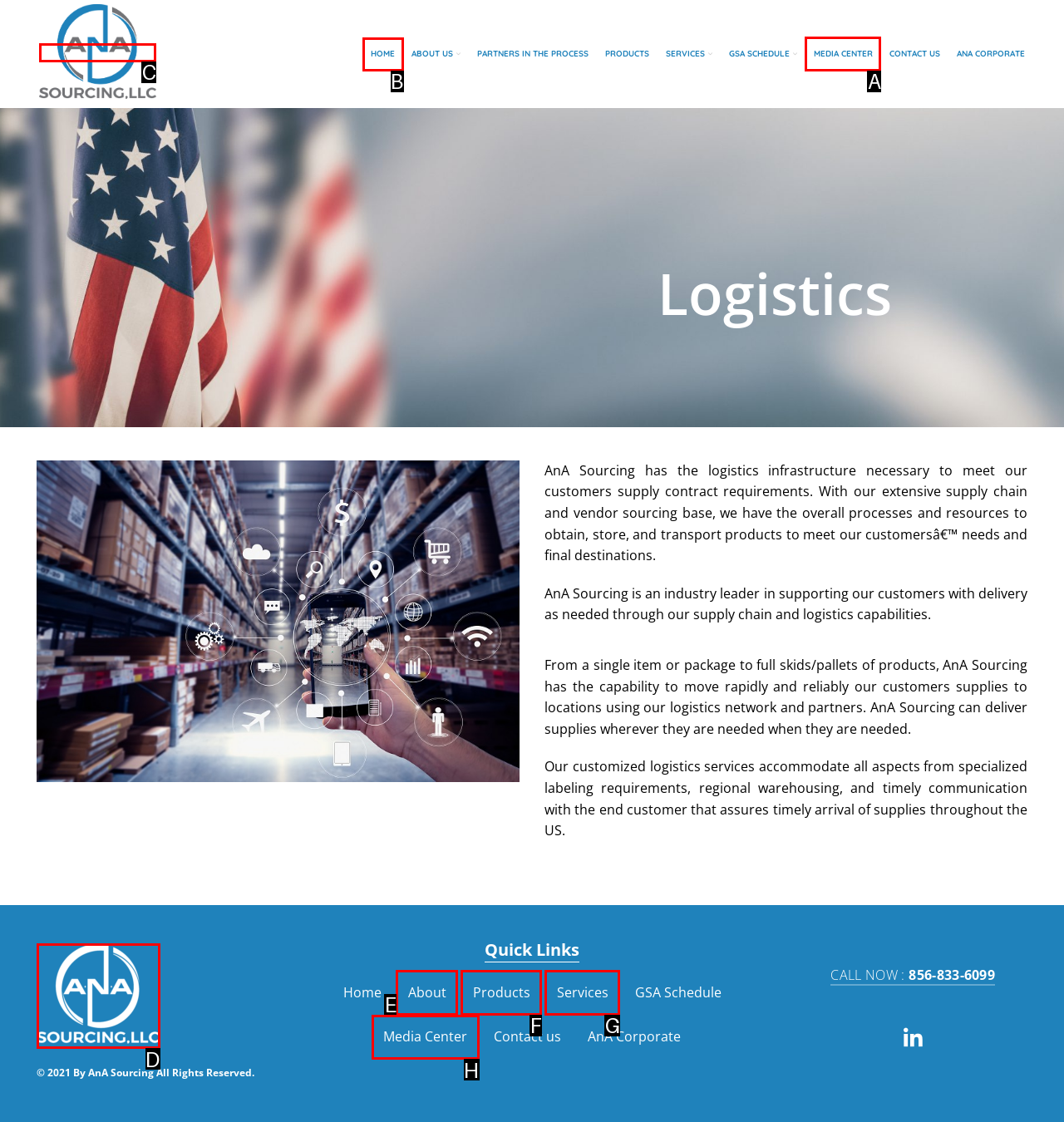Select the letter of the UI element that matches this task: Visit the MEDIA CENTER
Provide the answer as the letter of the correct choice.

A